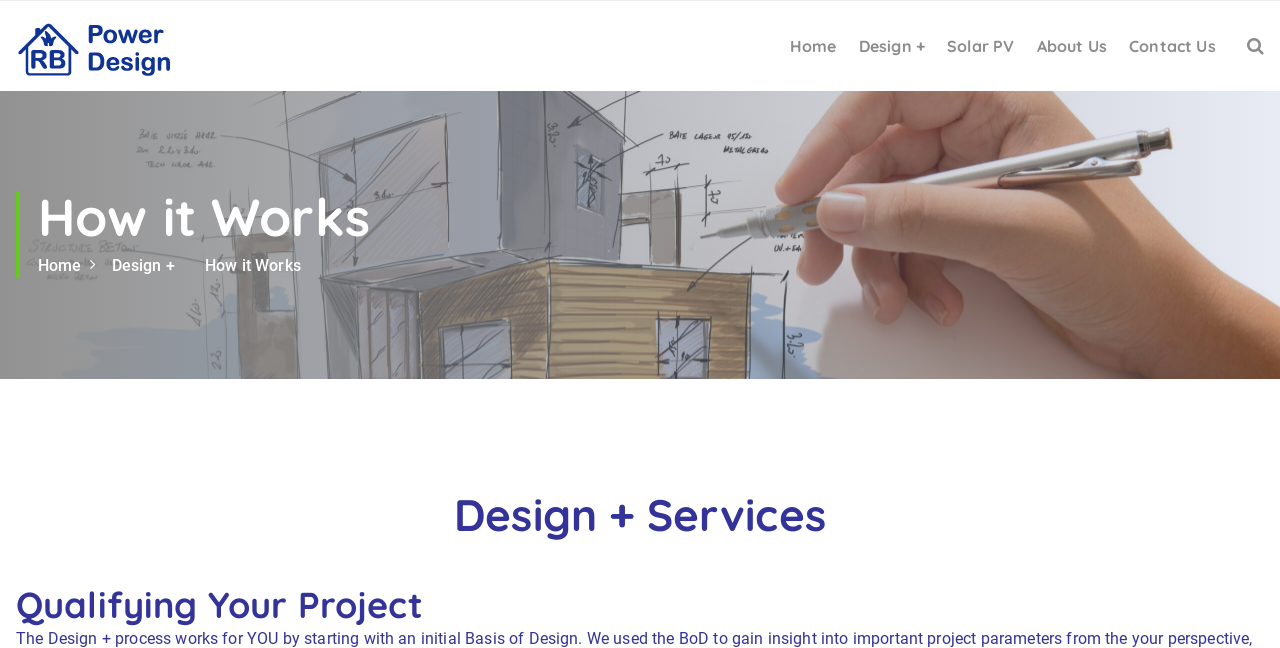Respond with a single word or phrase for the following question: 
What are the main sections of the website?

Home, Design +, Solar PV, About Us, Contact Us